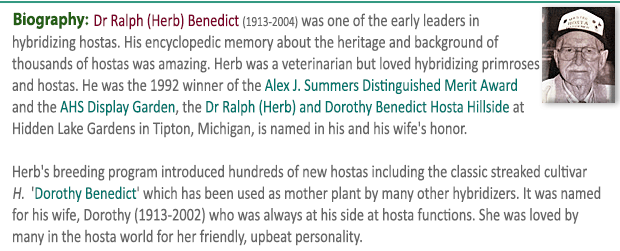Interpret the image and provide an in-depth description.

This image features a small-sized, blue-green hosta of unidentified parentage, introduced by Dr. Ralph "Herb" Benedict of Michigan. Registered in 2009, this hosta showcases lightly cupped leaves covered with a glaucous bloom. Between mid-July and August, it produces tubular, pale purple flowers, although the viability of its seeds was not confirmed at the time of registration. This beautiful plant adds a unique touch to gardens and is part of Herb Benedict's legacy, contributing to the hybridization of many distinct hostas throughout his remarkable career. The accompanying text provides additional context about Dr. Benedict's significant contributions to the world of horticulture, emphasizing his passion and the lasting impact of his work.